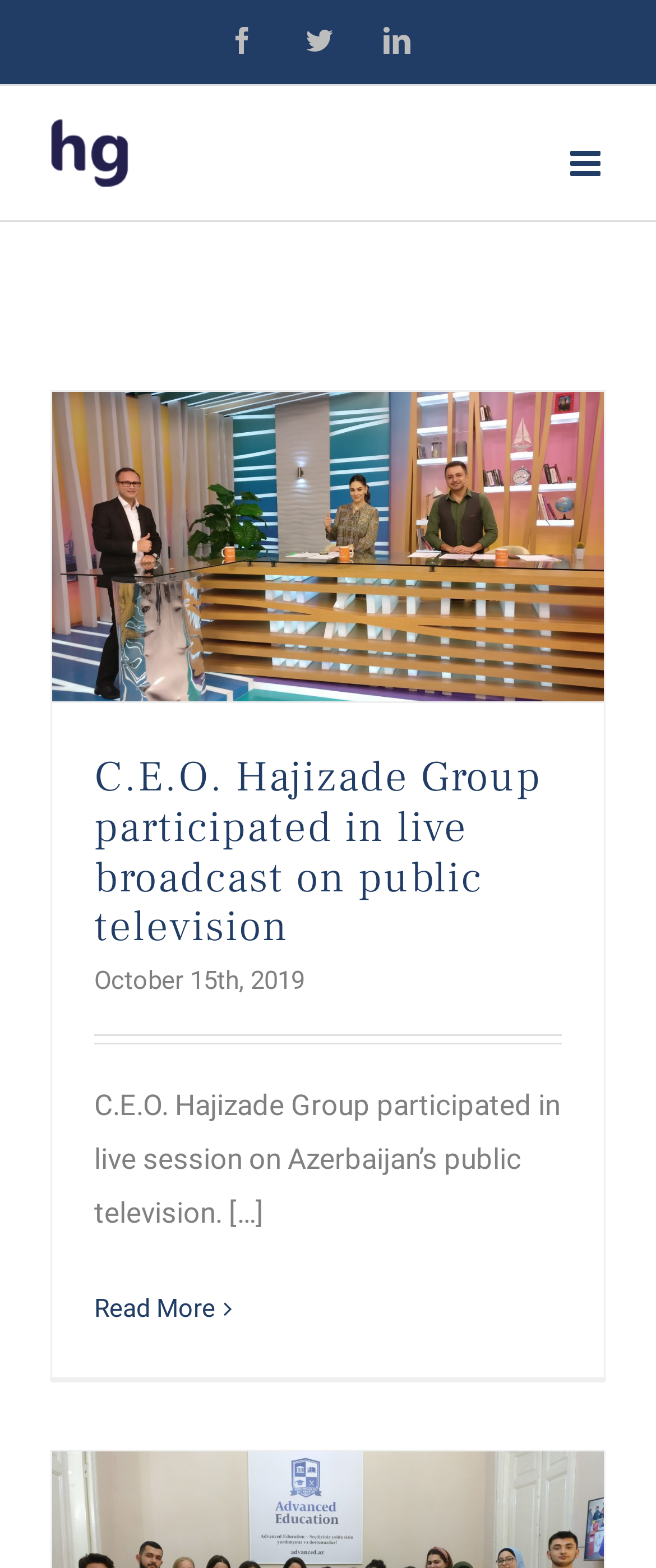How many articles are there on this page?
Please give a detailed and thorough answer to the question, covering all relevant points.

I looked at the article section and found only one article with the title 'C.E.O. Hajizade Group participated in live broadcast on public television'.